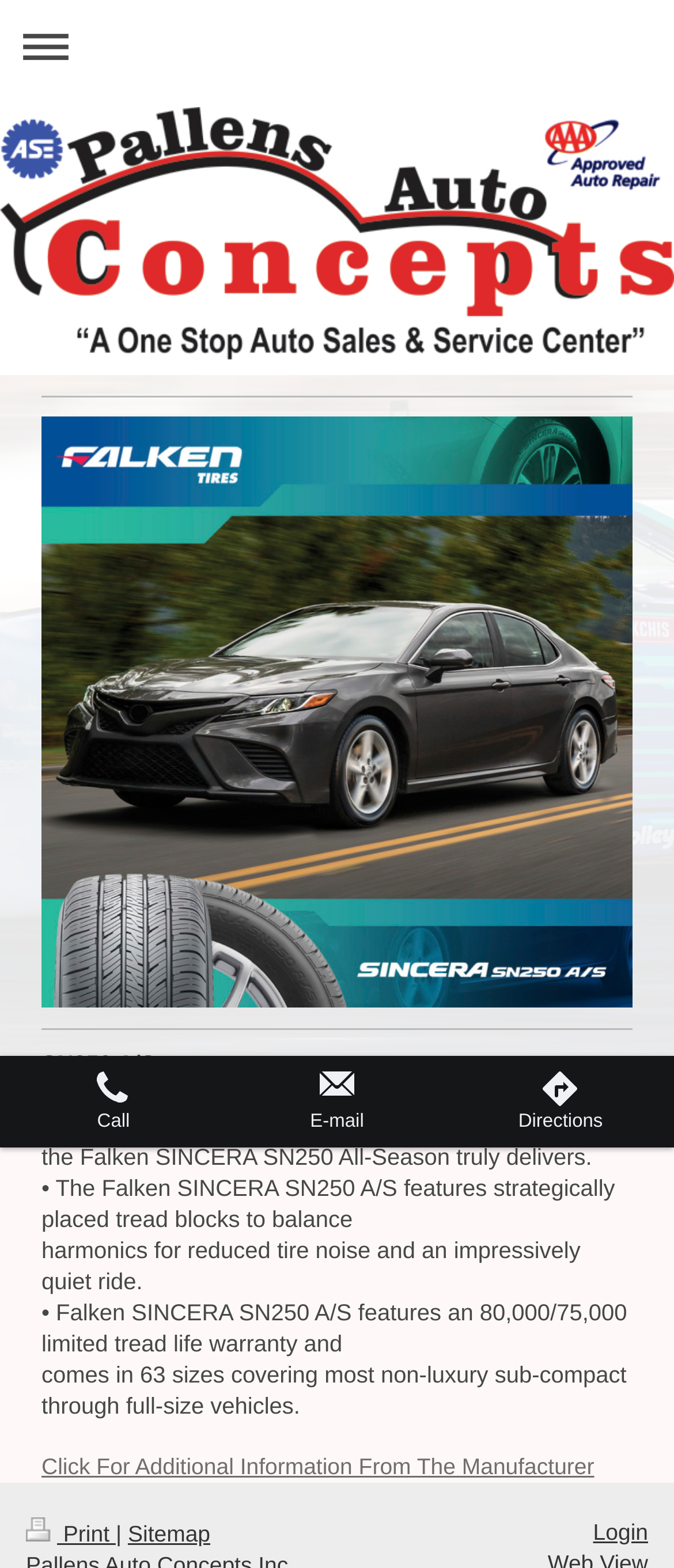How many sizes does Falken SINCERA SN250 A/S come in?
Refer to the image and give a detailed response to the question.

The number of sizes can be found in the description, which states 'comes in 63 sizes covering most non-luxury sub-compact through full-size vehicles'.